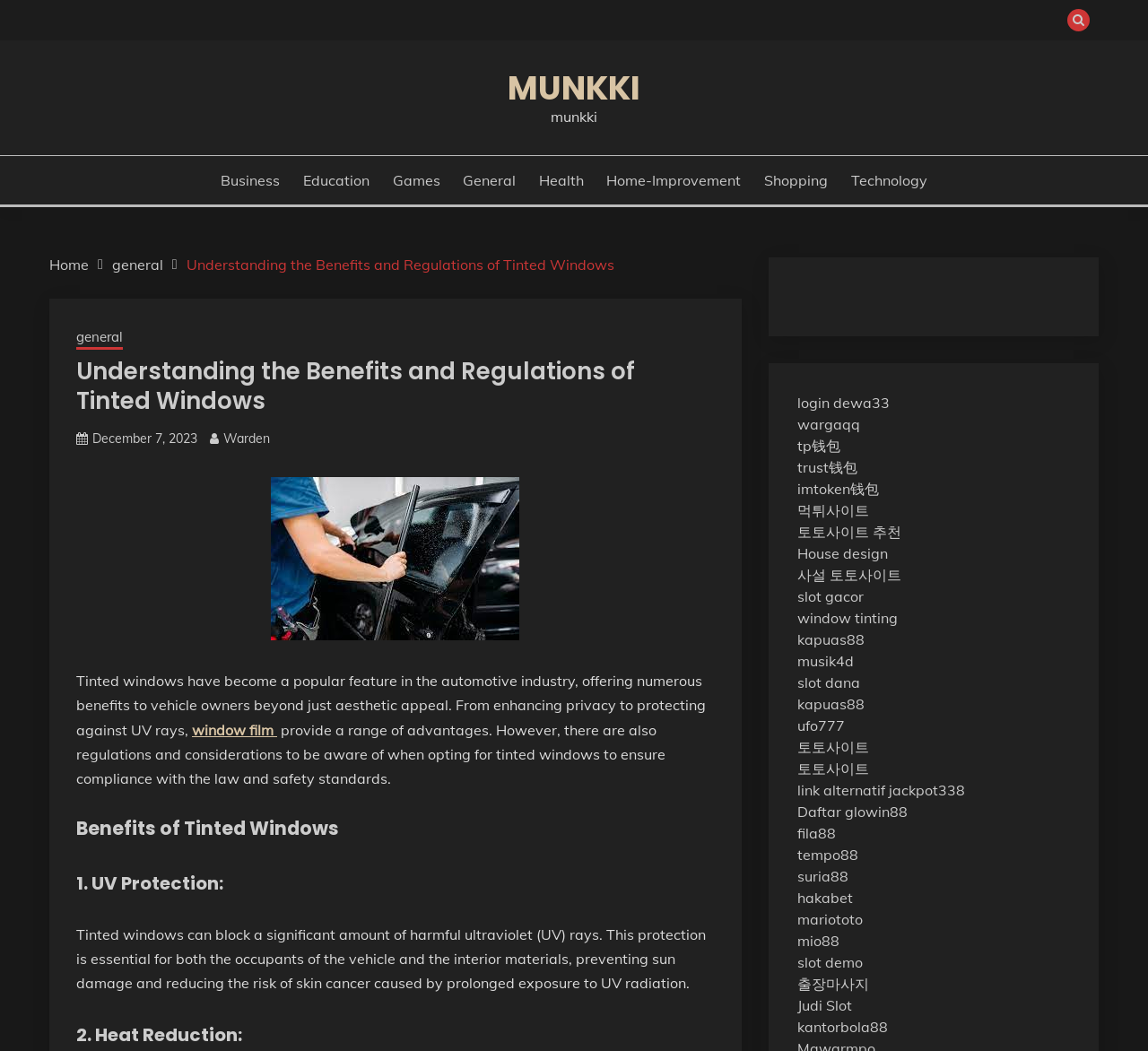How many links are there in the breadcrumbs navigation?
Can you provide an in-depth and detailed response to the question?

The breadcrumbs navigation has three links: Home, general, and Understanding the Benefits and Regulations of Tinted Windows.